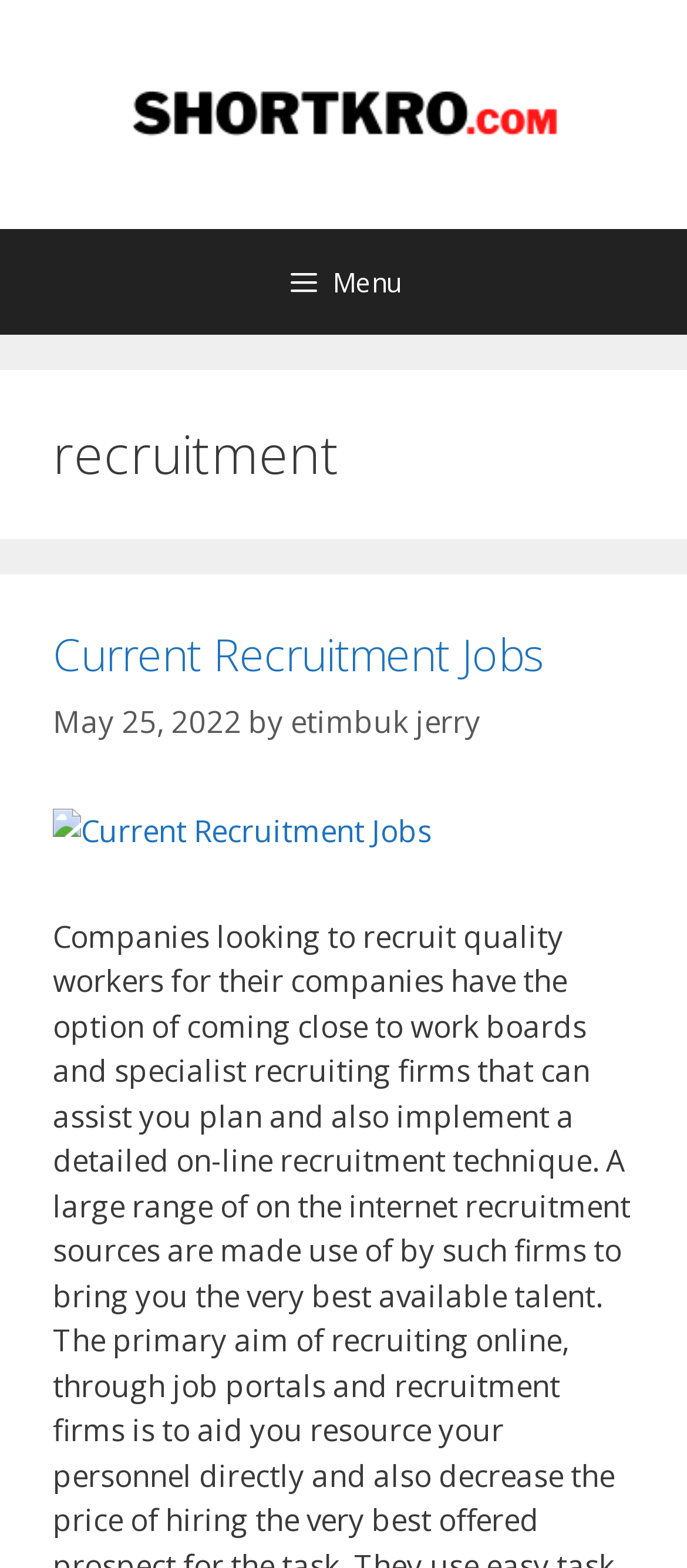Who posted the current recruitment job?
Refer to the image and provide a concise answer in one word or phrase.

etimbuk jerry